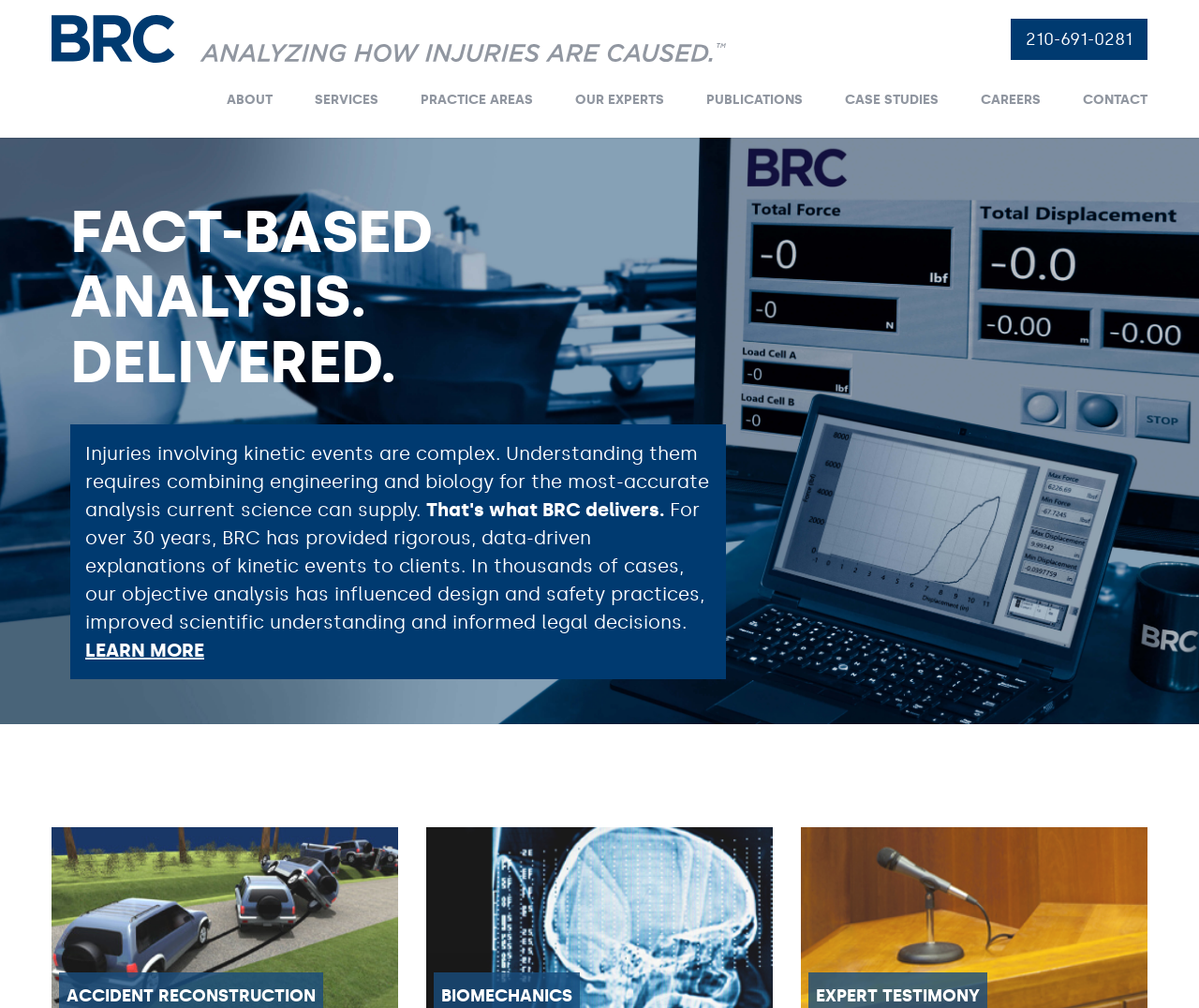How many links are in the top navigation menu?
Please ensure your answer is as detailed and informative as possible.

I counted the number of link elements in the top navigation menu, starting from 'ABOUT' and ending at 'CONTACT', and found a total of 9 links.